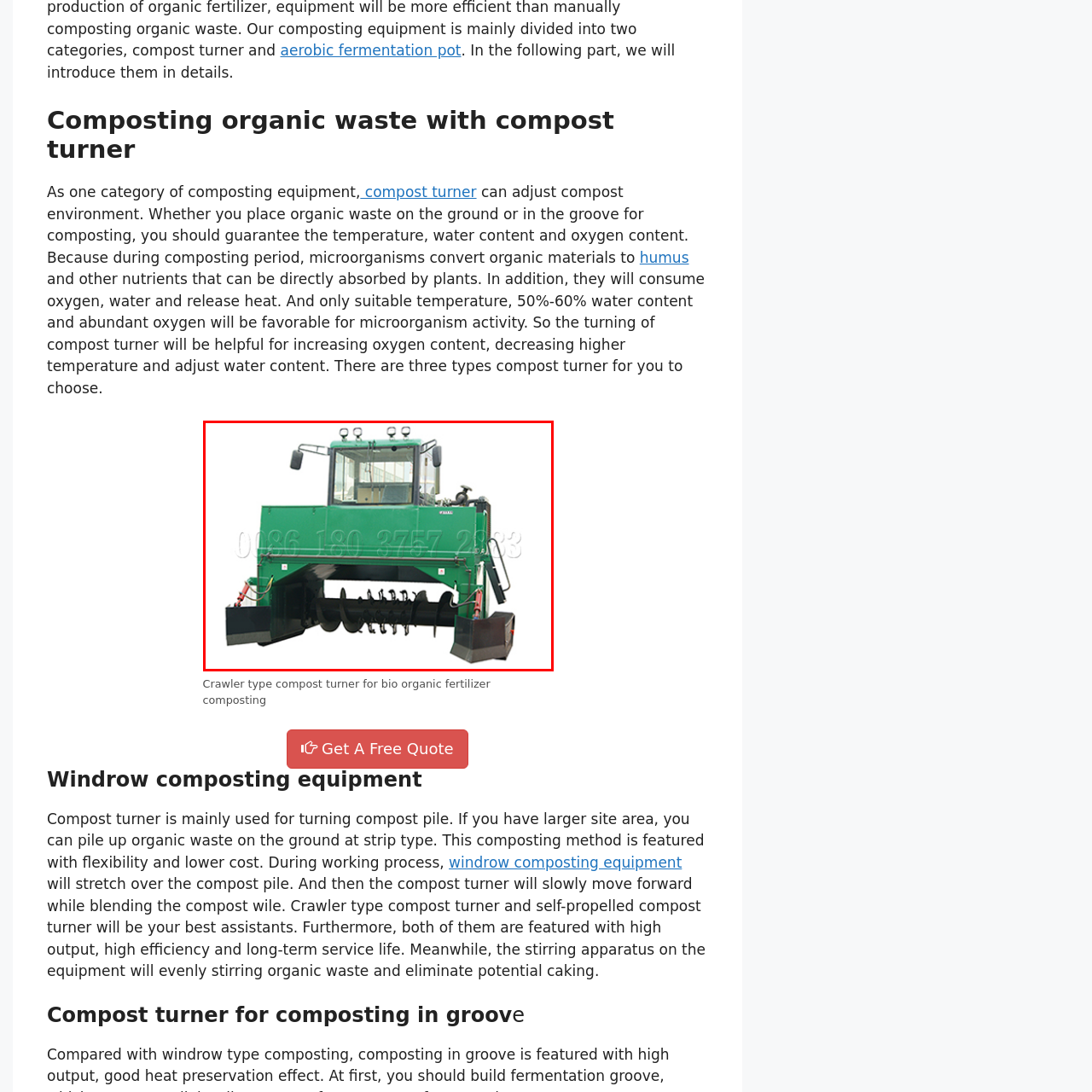Offer an in-depth description of the image encased within the red bounding lines.

The image depicts a crawler-type compost turner designed for bio-organic fertilizer composting. This robust piece of equipment features a wide, heavy-duty frame, complete with a spacious operator's cabin for optimal visibility and control during operations. It is equipped with large, integrated auger blades at the front, which are essential for efficiently turning and aerating compost piles, thereby enhancing microbial activity and ensuring effective decomposition of organic waste. The vibrant green color of the machine signifies its industrial use, emphasizing durability and functionality on large composting sites. This type of compost turner is known for its high output, making it an excellent choice for managing substantial amounts of organic material efficiently.